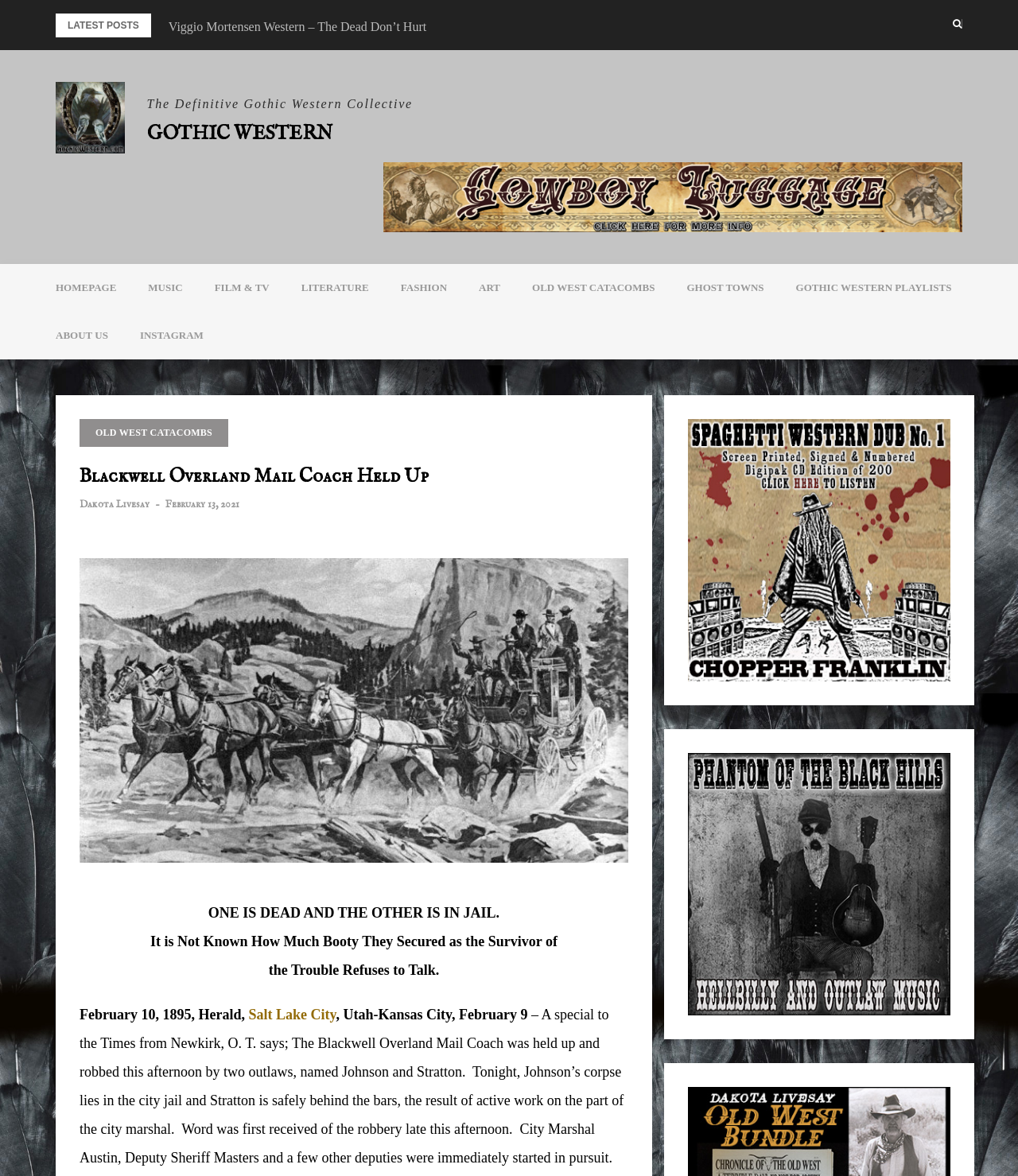Find the bounding box coordinates for the area that must be clicked to perform this action: "Check out the 'Spaghetti Western Music' link".

[0.676, 0.461, 0.934, 0.472]